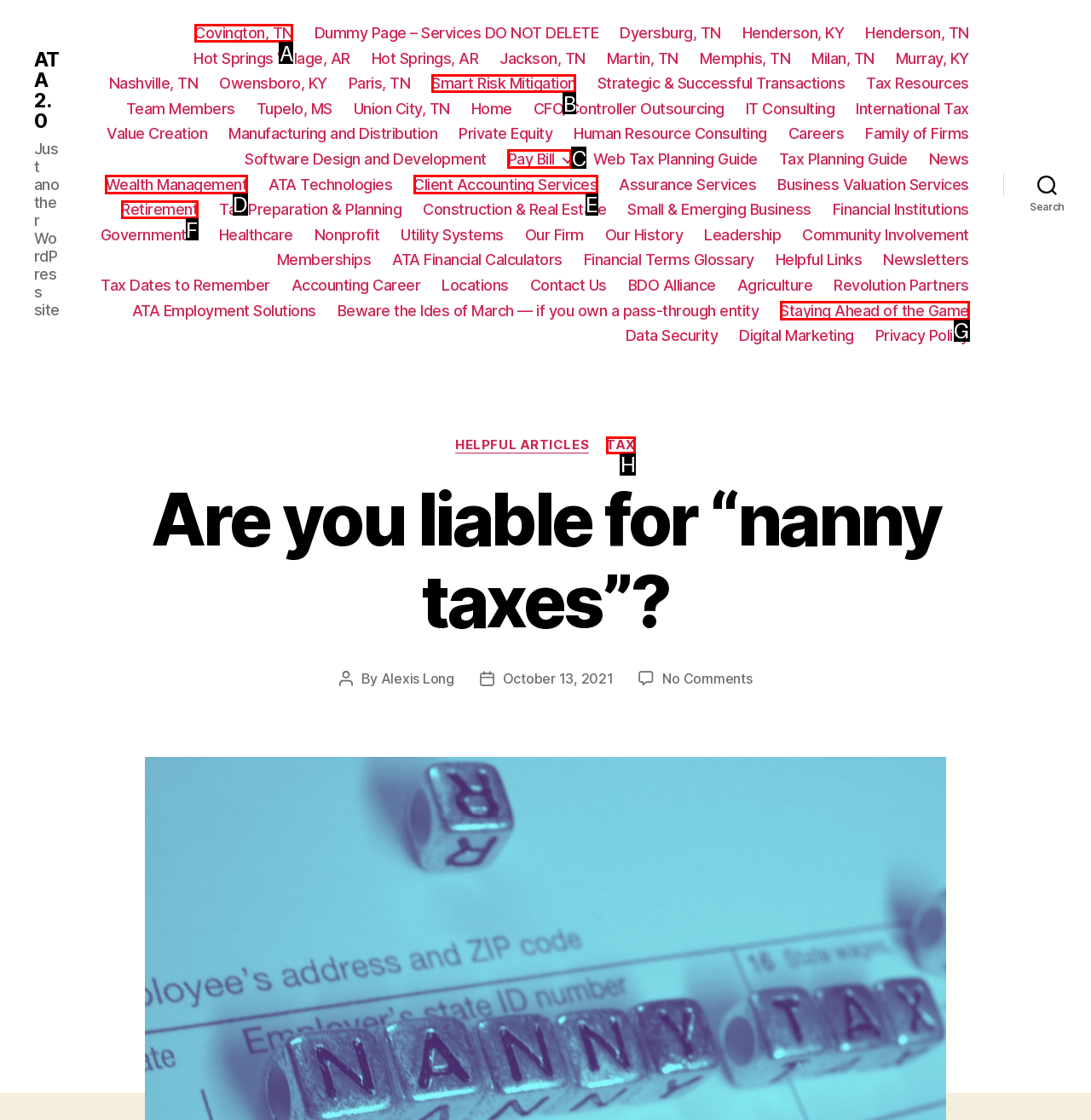Determine the option that best fits the description: Client Accounting Services
Reply with the letter of the correct option directly.

E